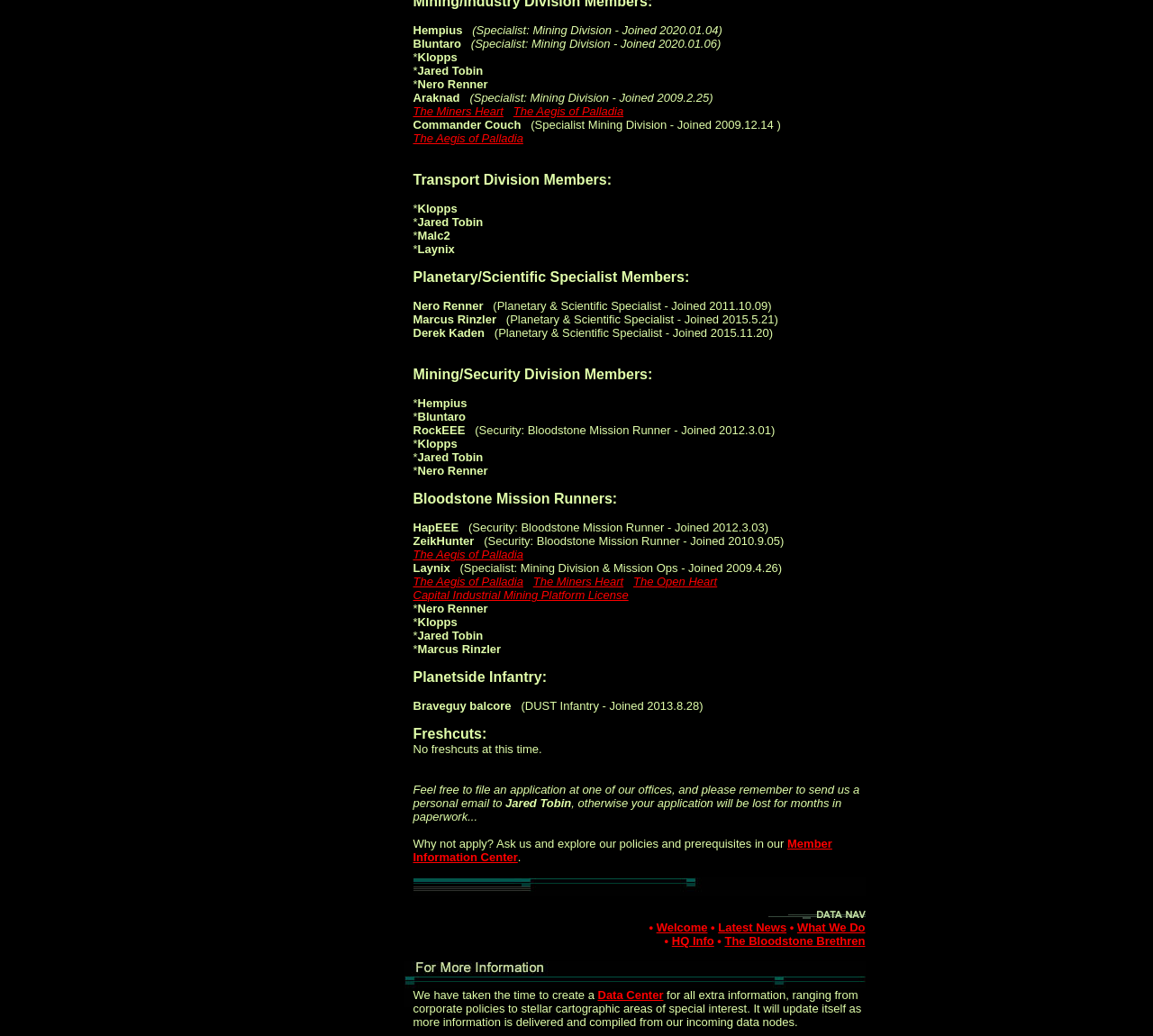Identify the bounding box coordinates of the section that should be clicked to achieve the task described: "Click on The Open Heart link".

[0.549, 0.555, 0.622, 0.568]